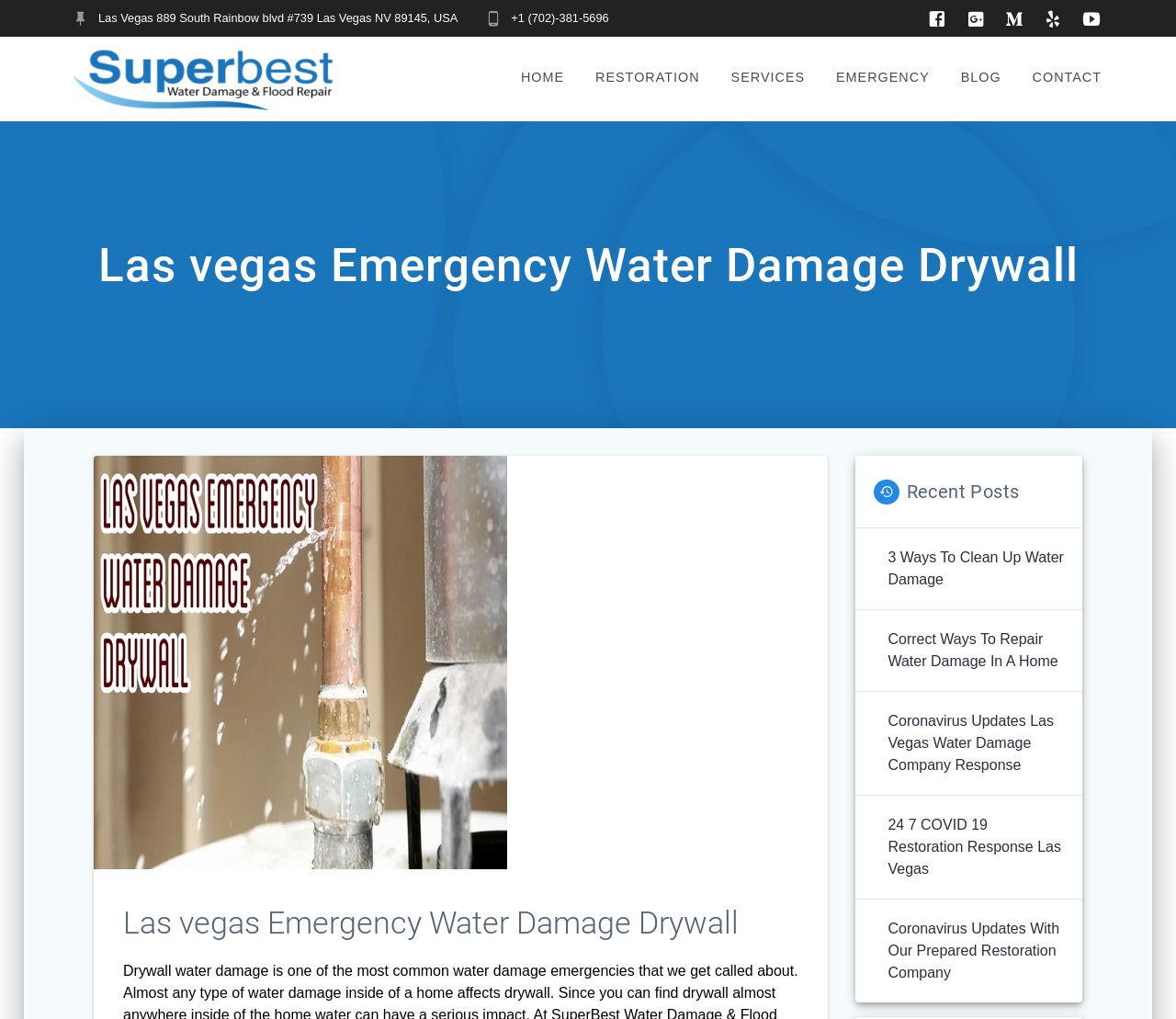Find the bounding box coordinates for the area you need to click to carry out the instruction: "Contact the company". The coordinates should be four float numbers between 0 and 1, indicated as [left, top, right, bottom].

[0.868, 0.055, 0.947, 0.099]